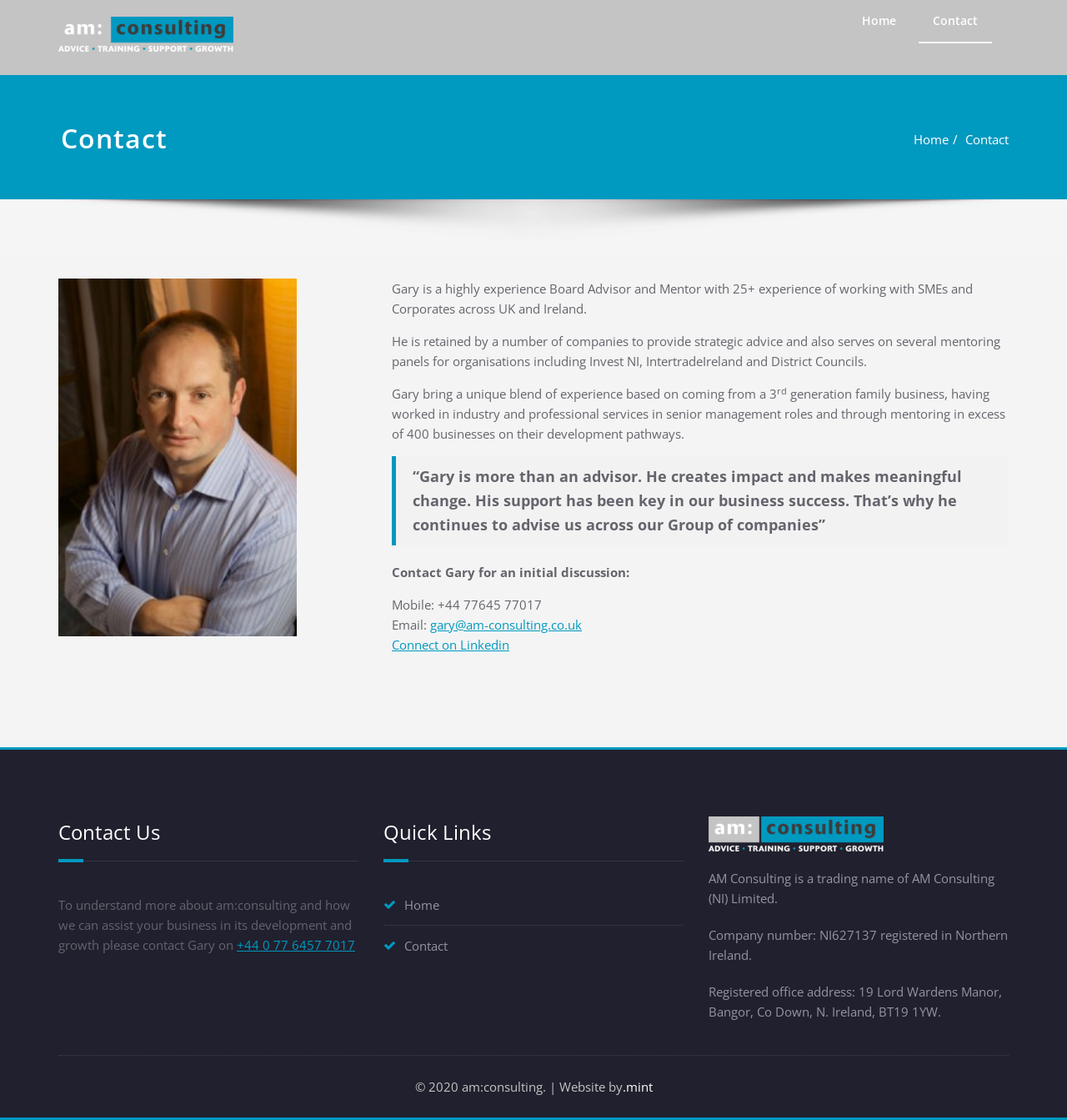Please study the image and answer the question comprehensively:
What is the registered office address of AM Consulting?

The registered office address is mentioned at the bottom of the webpage as 19 Lord Wardens Manor, Bangor, Co Down, N. Ireland, BT19 1YW.